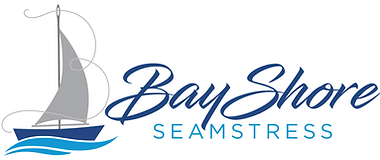Generate a detailed caption that describes the image.

The image features the logo of "Bay Shore Seamstress," prominently displaying a sleek sailboat design alongside the brand name in elegant, flowing typography. The color palette combines deep blues and subtle grays, invoking a nautical theme that complements the identity of the seamstress brand. This logo symbolizes creativity, craftsmanship, and a connection to coastal aesthetics, making it representative of the services offered by Bay Shore Seamstress.